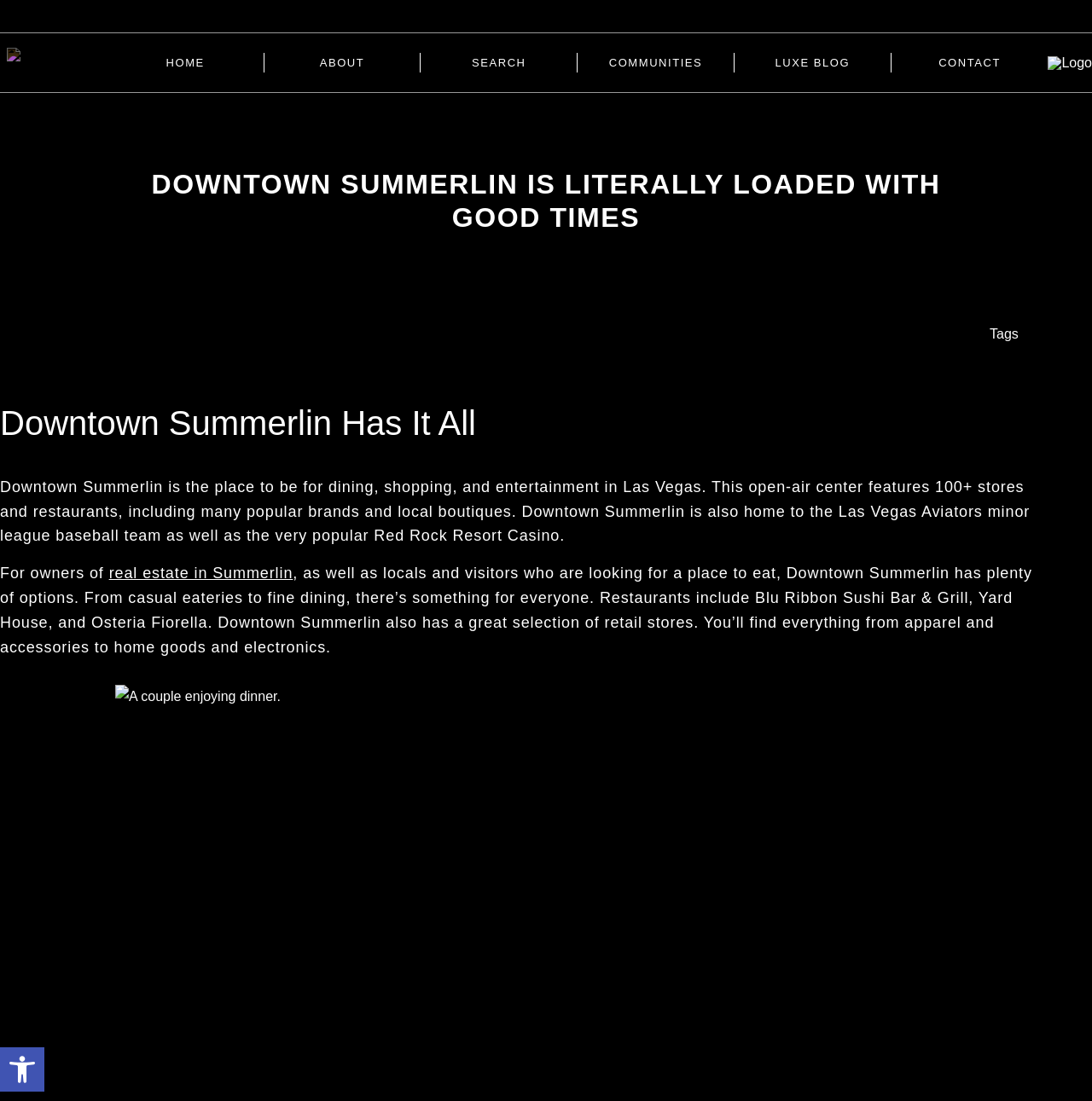Please determine the bounding box coordinates of the element to click on in order to accomplish the following task: "Click the CONTACT link". Ensure the coordinates are four float numbers ranging from 0 to 1, i.e., [left, top, right, bottom].

[0.816, 0.048, 0.96, 0.066]